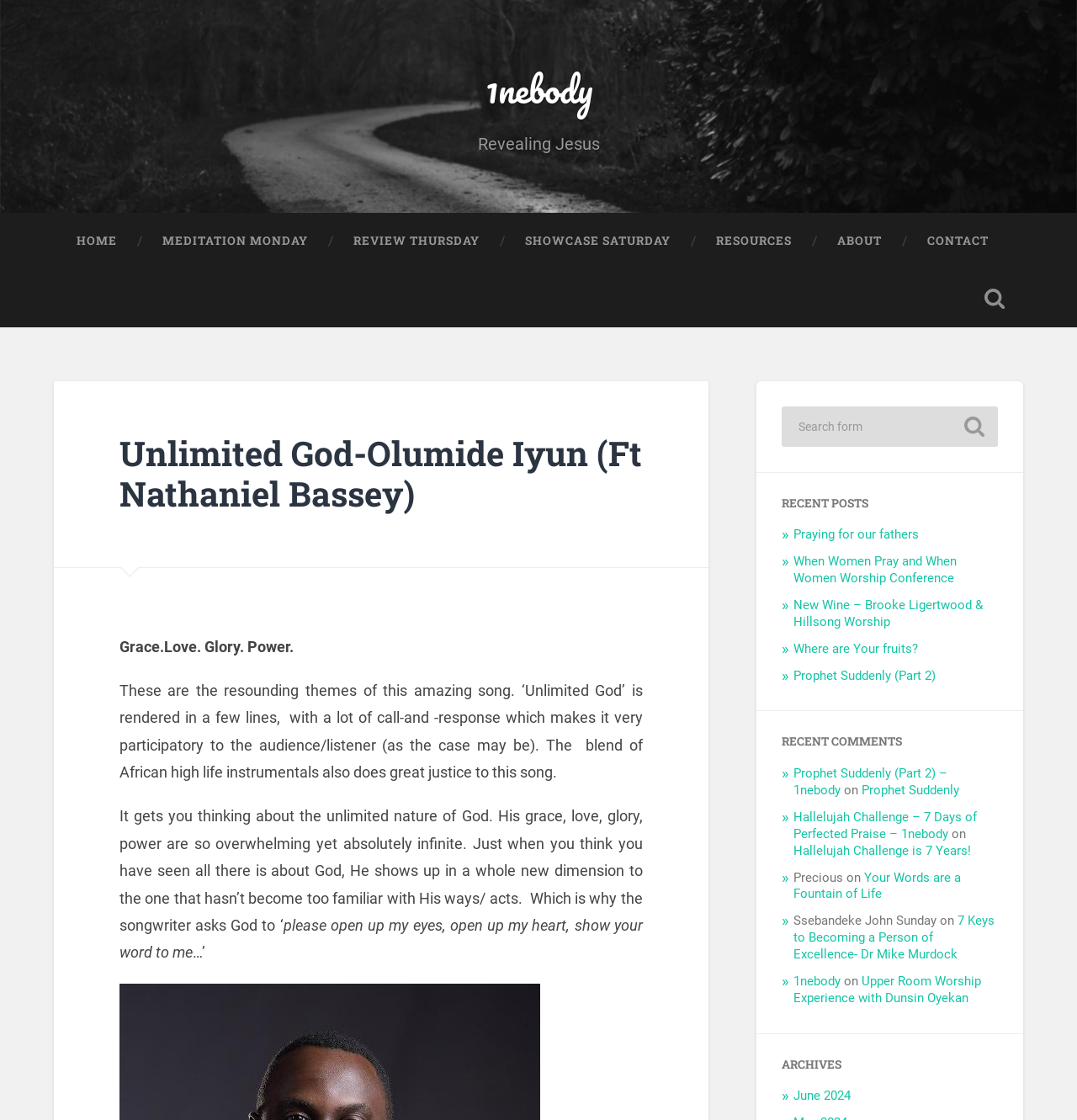Use a single word or phrase to respond to the question:
What is the theme of the song?

Grace, Love, Glory, Power